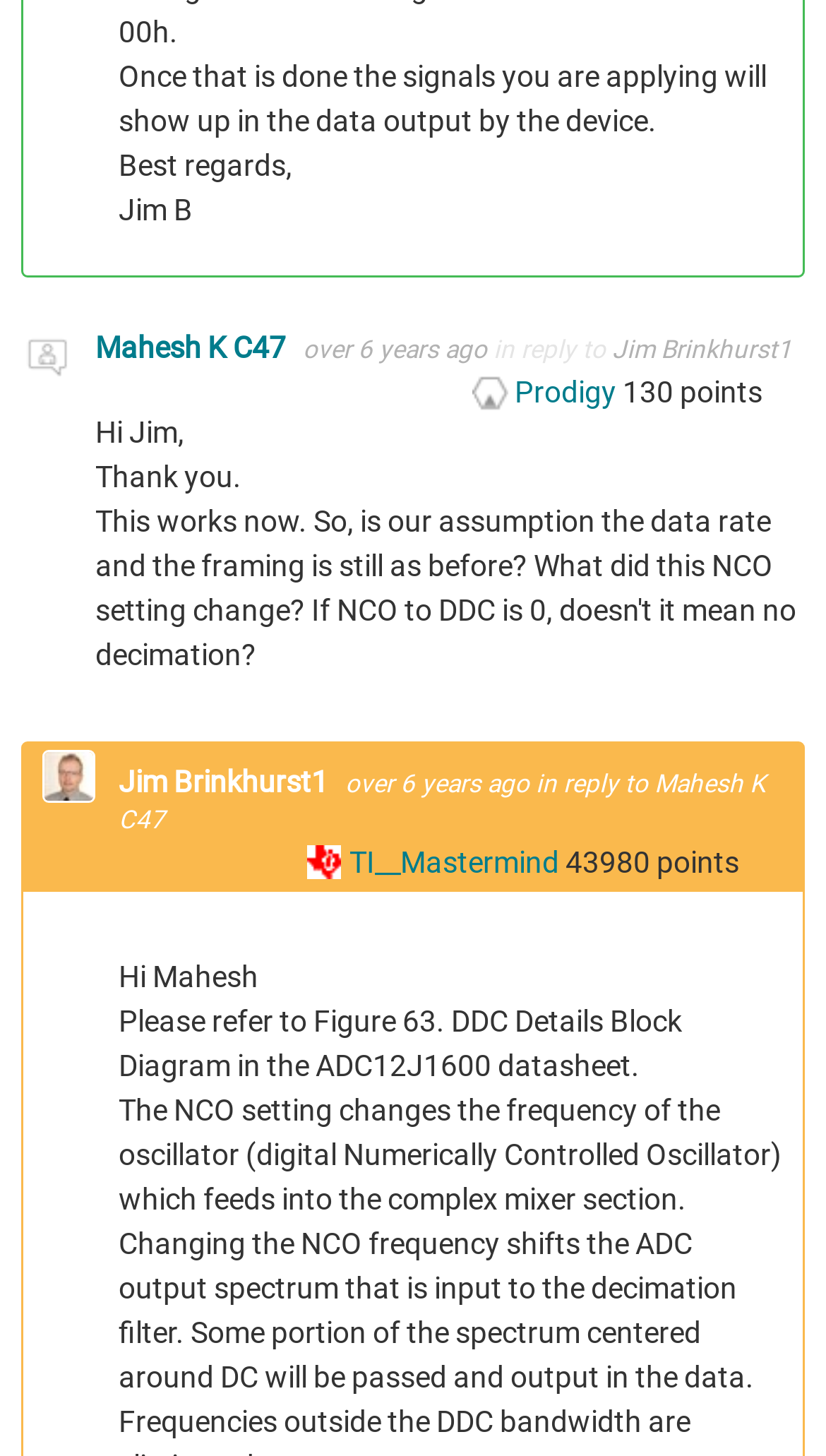Who has 130 points?
Answer the question with just one word or phrase using the image.

Prodigy